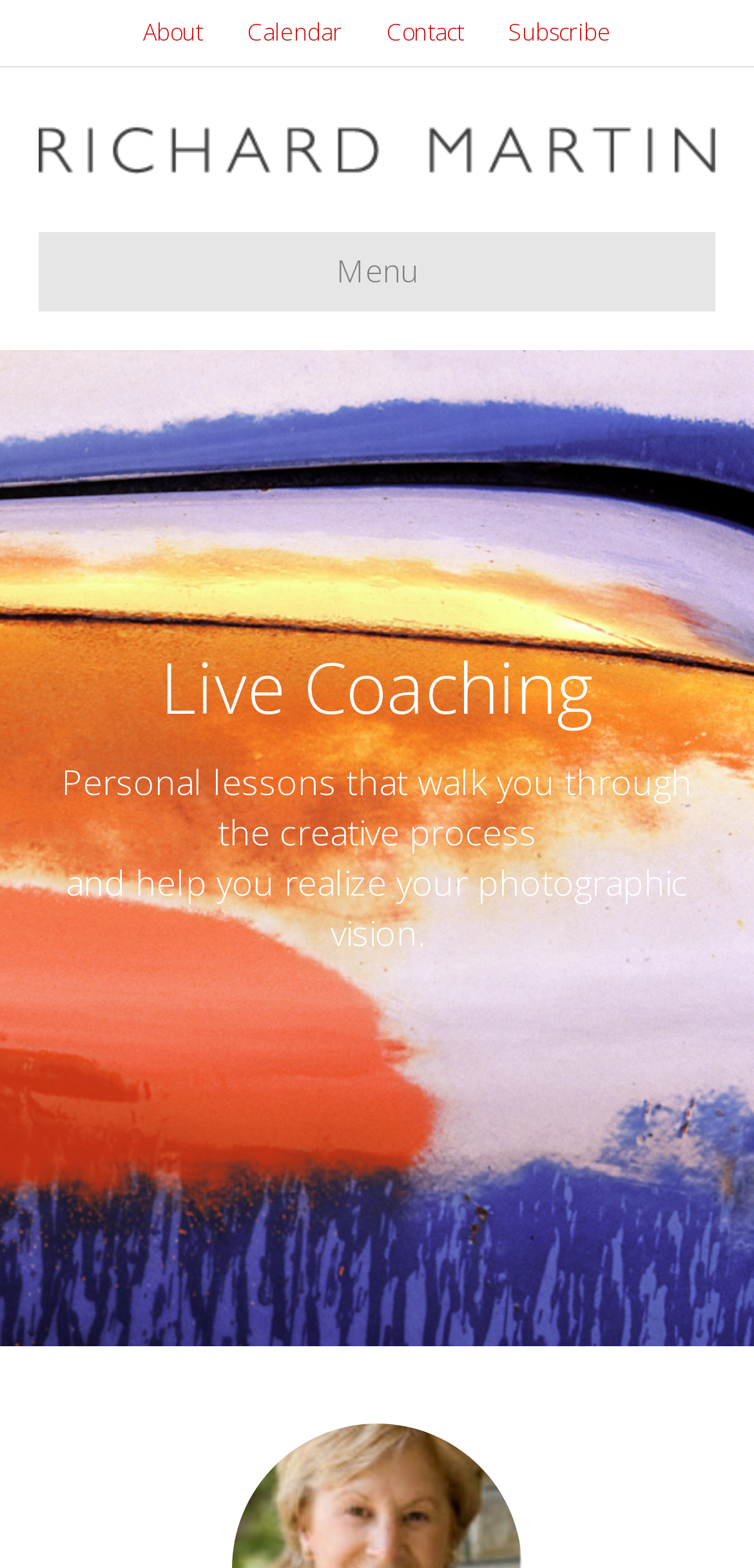Describe all visible elements and their arrangement on the webpage.

The webpage is about Live Coaching for photography, specifically Richard Martin Photography. At the top left, there is a logo of Richard Martin Photography, accompanied by a menu button. To the right of the logo, there are four navigation links: About, Calendar, Contact, and Subscribe, arranged horizontally.

Below the navigation links, there is a prominent heading that reads "Live Coaching". Underneath the heading, there are two paragraphs of text that describe the live coaching service. The first paragraph states that the service provides personal lessons that walk you through the creative process. The second paragraph continues, explaining that the service helps you realize your photographic vision.

The overall layout is organized, with clear headings and concise text. The logo and navigation links are positioned at the top, with the main content below.